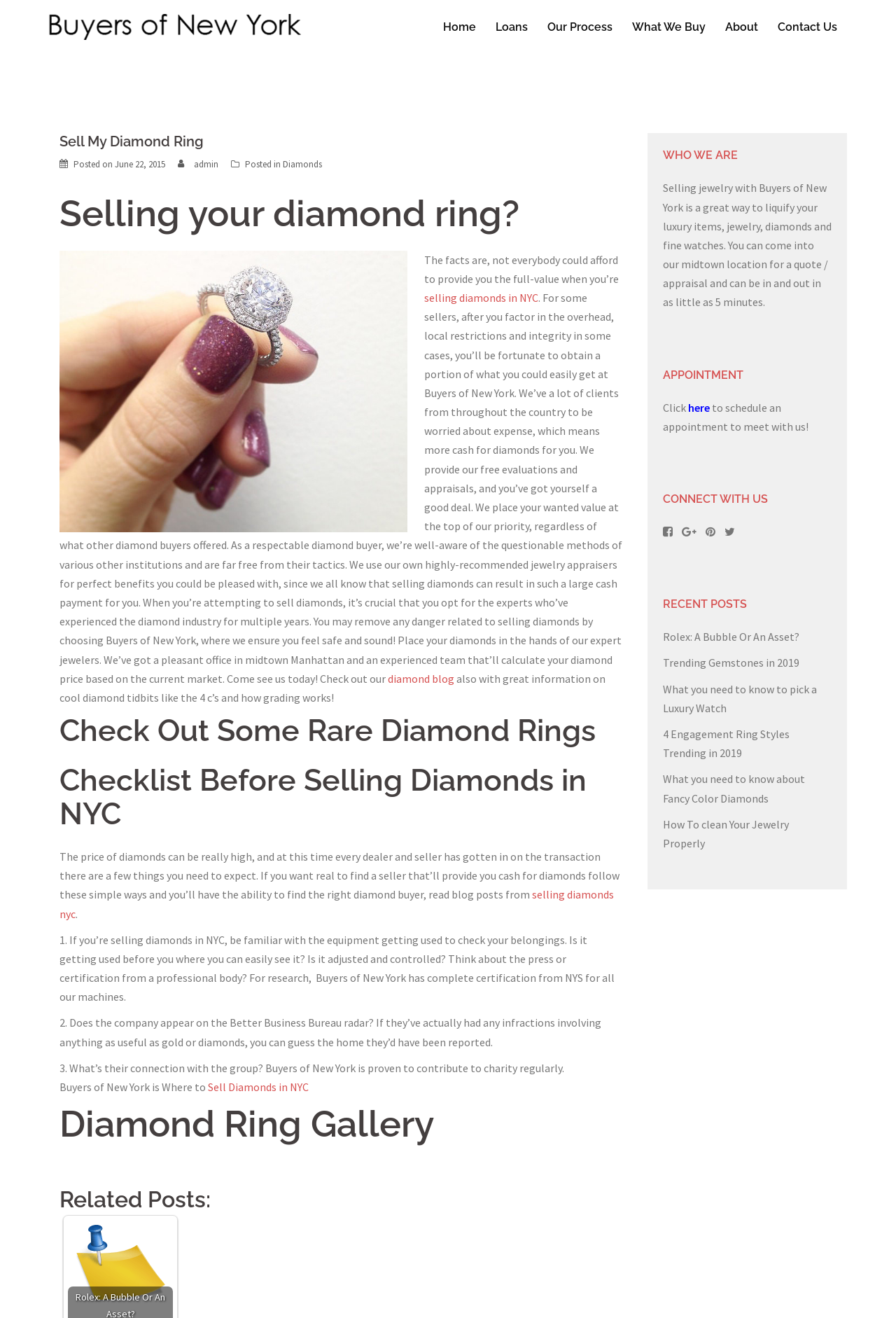What is the purpose of the checklist provided on the webpage?
Please provide a comprehensive answer based on the visual information in the image.

The checklist is provided to help individuals selling diamonds in NYC find a reliable diamond buyer. It lists several factors to consider, such as the equipment used to check the diamonds, the company's reputation, and its connection with the community.